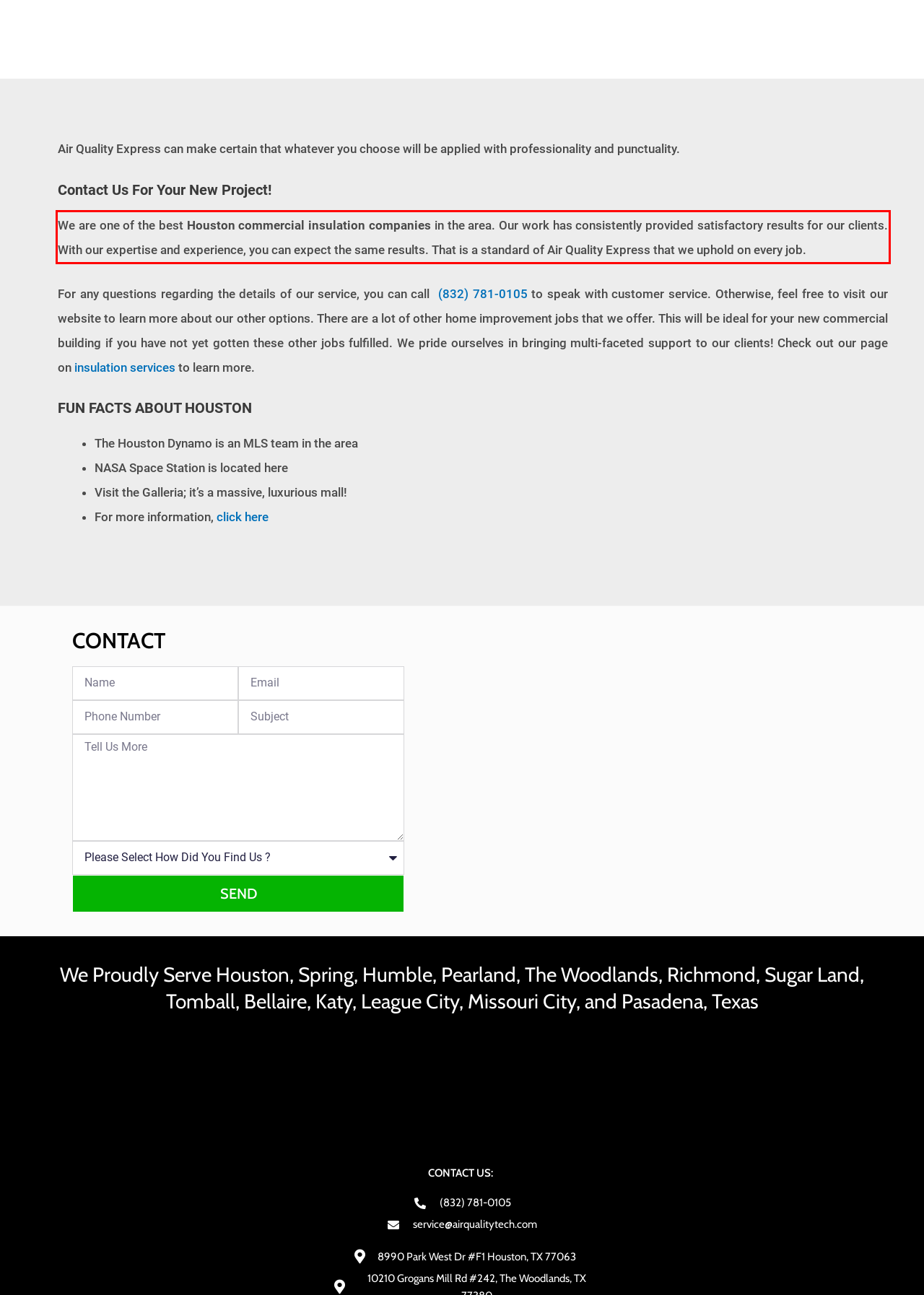Review the webpage screenshot provided, and perform OCR to extract the text from the red bounding box.

We are one of the best Houston commercial insulation companies in the area. Our work has consistently provided satisfactory results for our clients. With our expertise and experience, you can expect the same results. That is a standard of Air Quality Express that we uphold on every job.